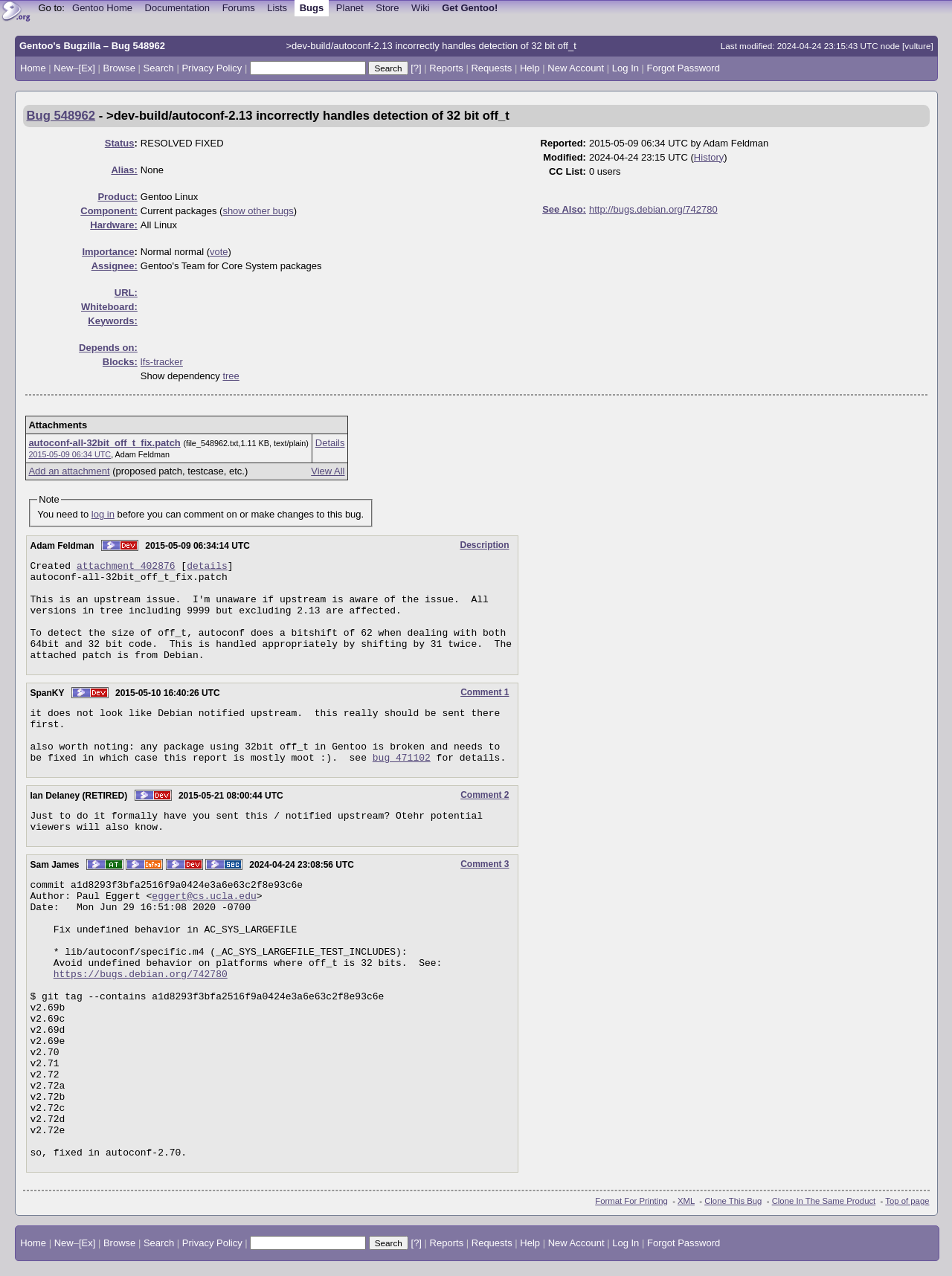Identify the bounding box coordinates necessary to click and complete the given instruction: "View the Bug 548962 details".

[0.028, 0.085, 0.1, 0.096]